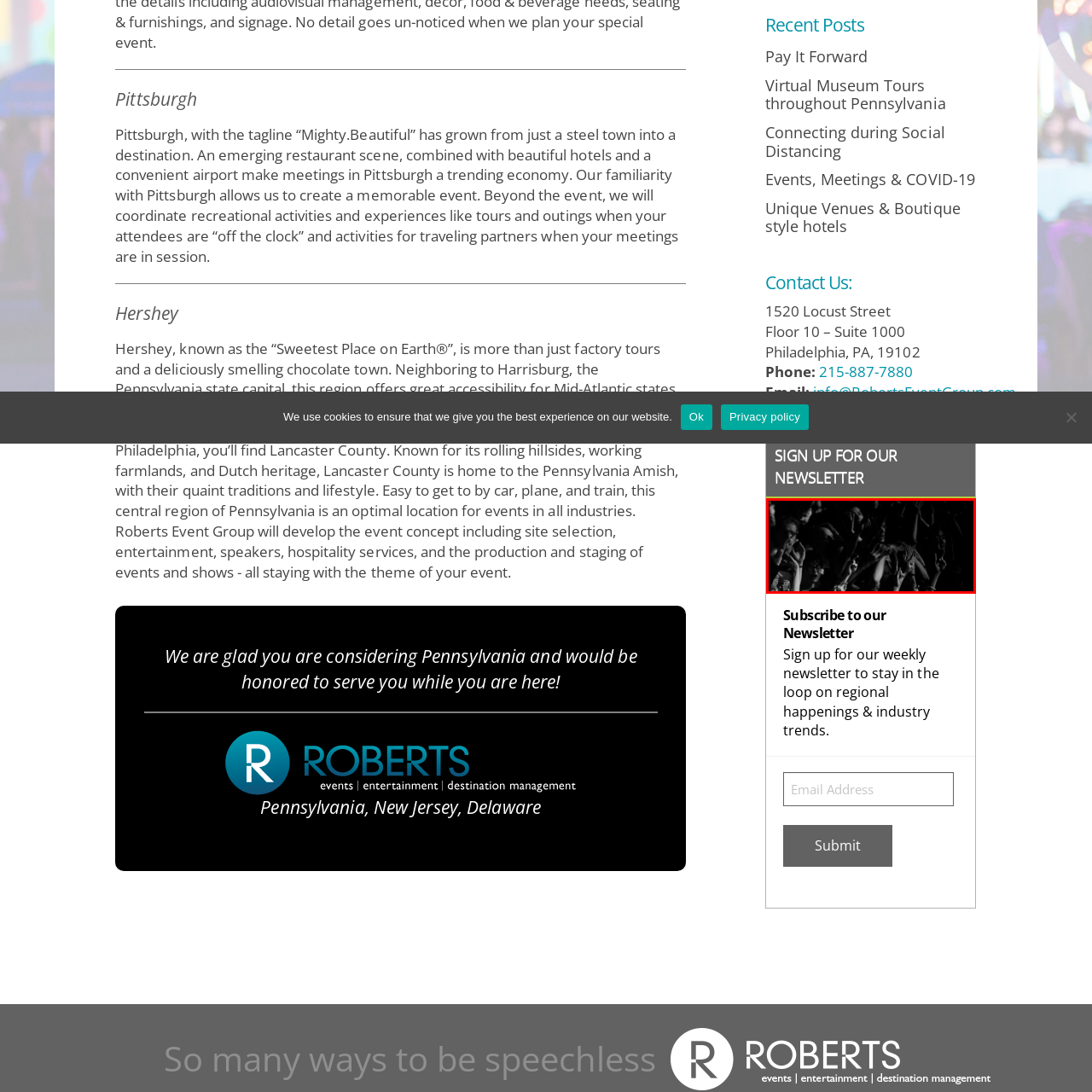Describe in detail the elements and actions shown in the image within the red-bordered area.

The image captures a dynamic and energetic scene from a live music event, showcasing a sea of enthusiastic concertgoers with their hands raised in the air. Many fans are expressing their excitement and engagement, some making iconic gestures like the devil horns, a classic symbol of rock music culture. The audience appears to be deeply immersed in the performance, highlighting the powerful connection between the band and its followers. The monochromatic color palette adds an artistic touch, emphasizing the intensity and passion of the moment. This visual representation encapsulates the vibrant atmosphere of a live concert, where music unites people in a shared experience.